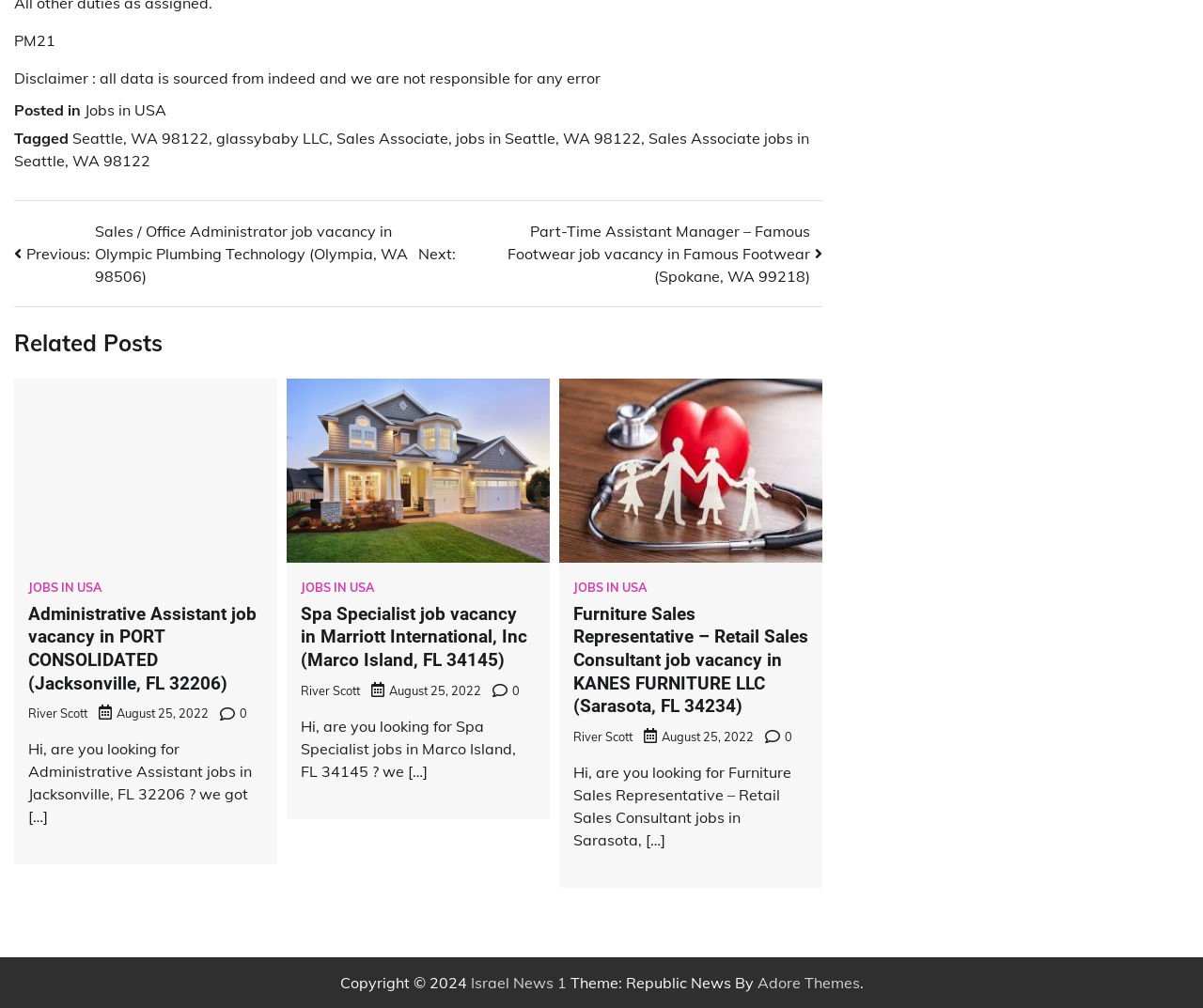Using the provided element description: "River Scott", identify the bounding box coordinates. The coordinates should be four floats between 0 and 1 in the order [left, top, right, bottom].

[0.25, 0.677, 0.299, 0.692]